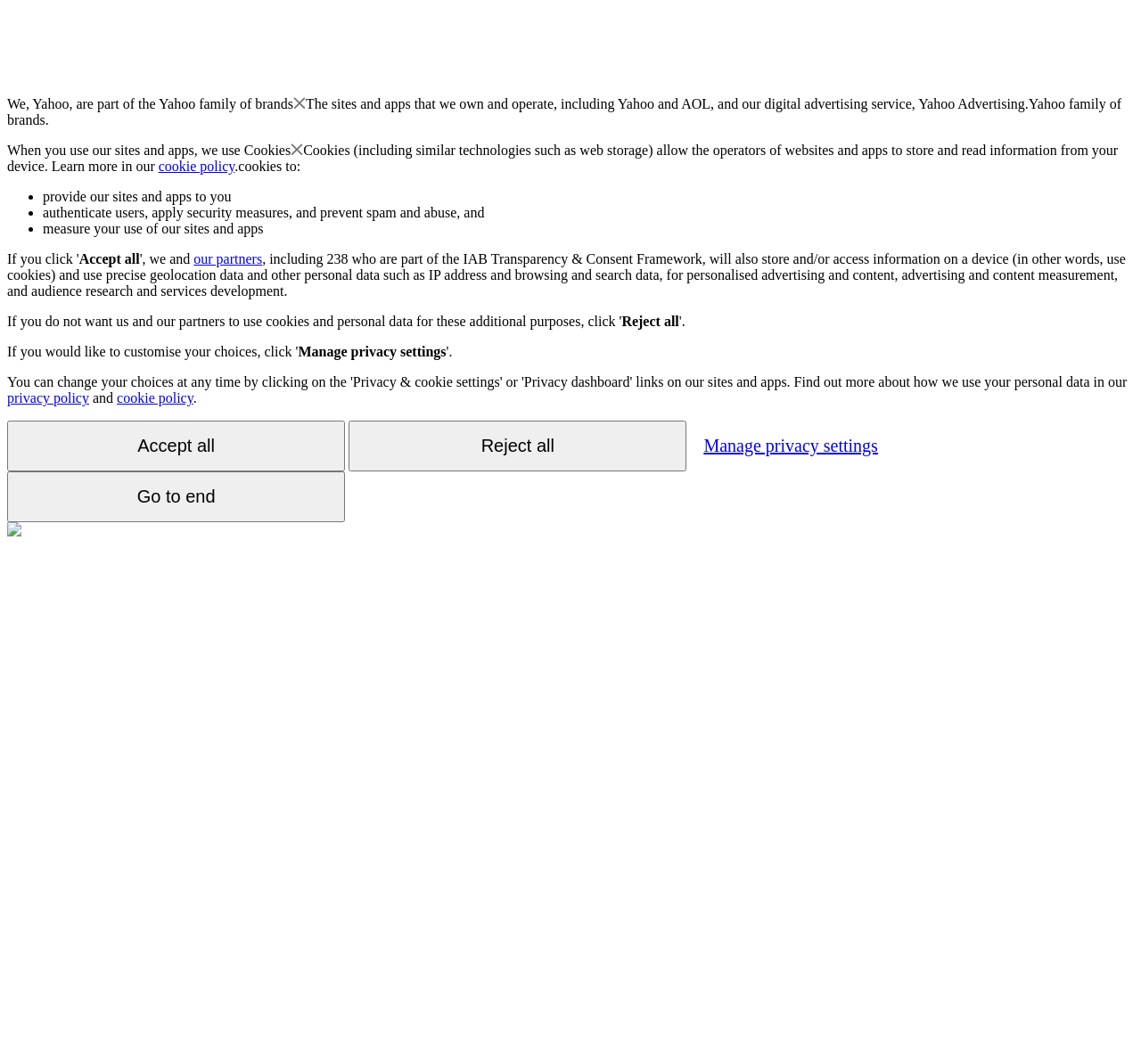Using the information shown in the image, answer the question with as much detail as possible: What is the purpose of the 'Manage privacy settings' button?

The 'Manage privacy settings' button is likely used to allow users to customize their privacy settings, such as choosing which types of data they want to share with the website and its partners.